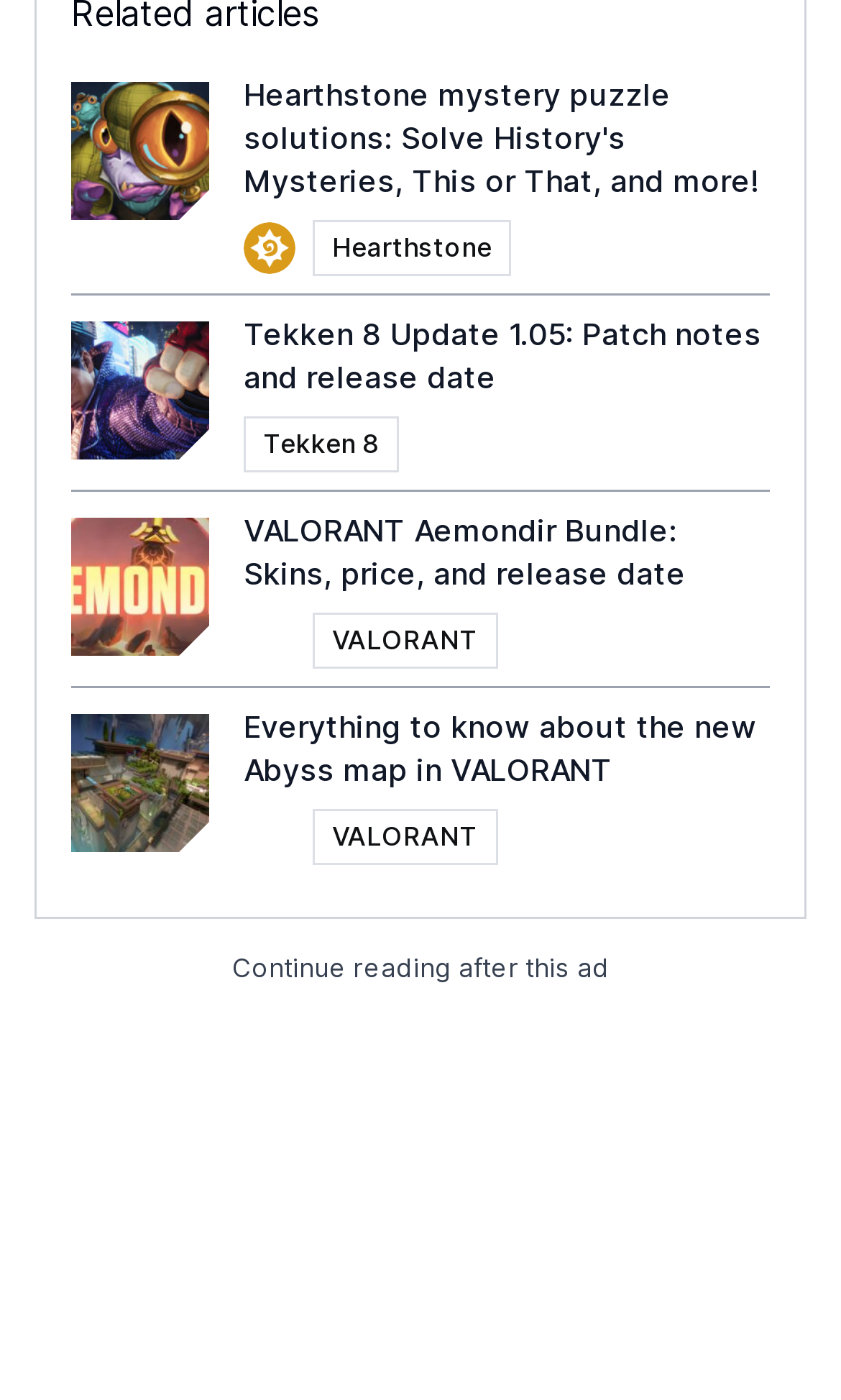How many thumbnail images are on the webpage?
Based on the image, provide a one-word or brief-phrase response.

4